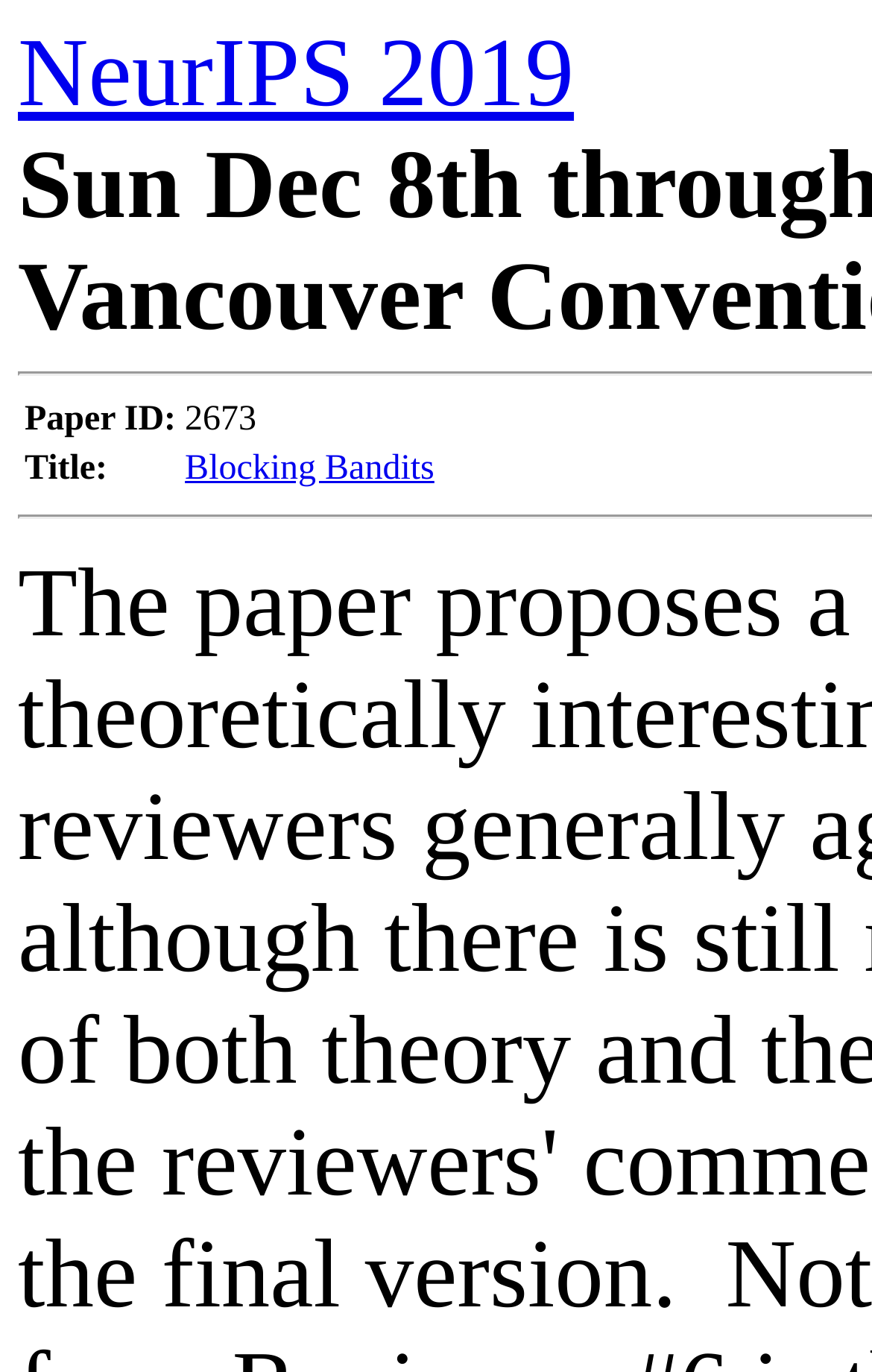What is the paper ID?
Using the information from the image, answer the question thoroughly.

I found the paper ID by examining the table on the webpage, specifically the row with the header 'Paper ID:' and the corresponding grid cell containing the text '2673'.